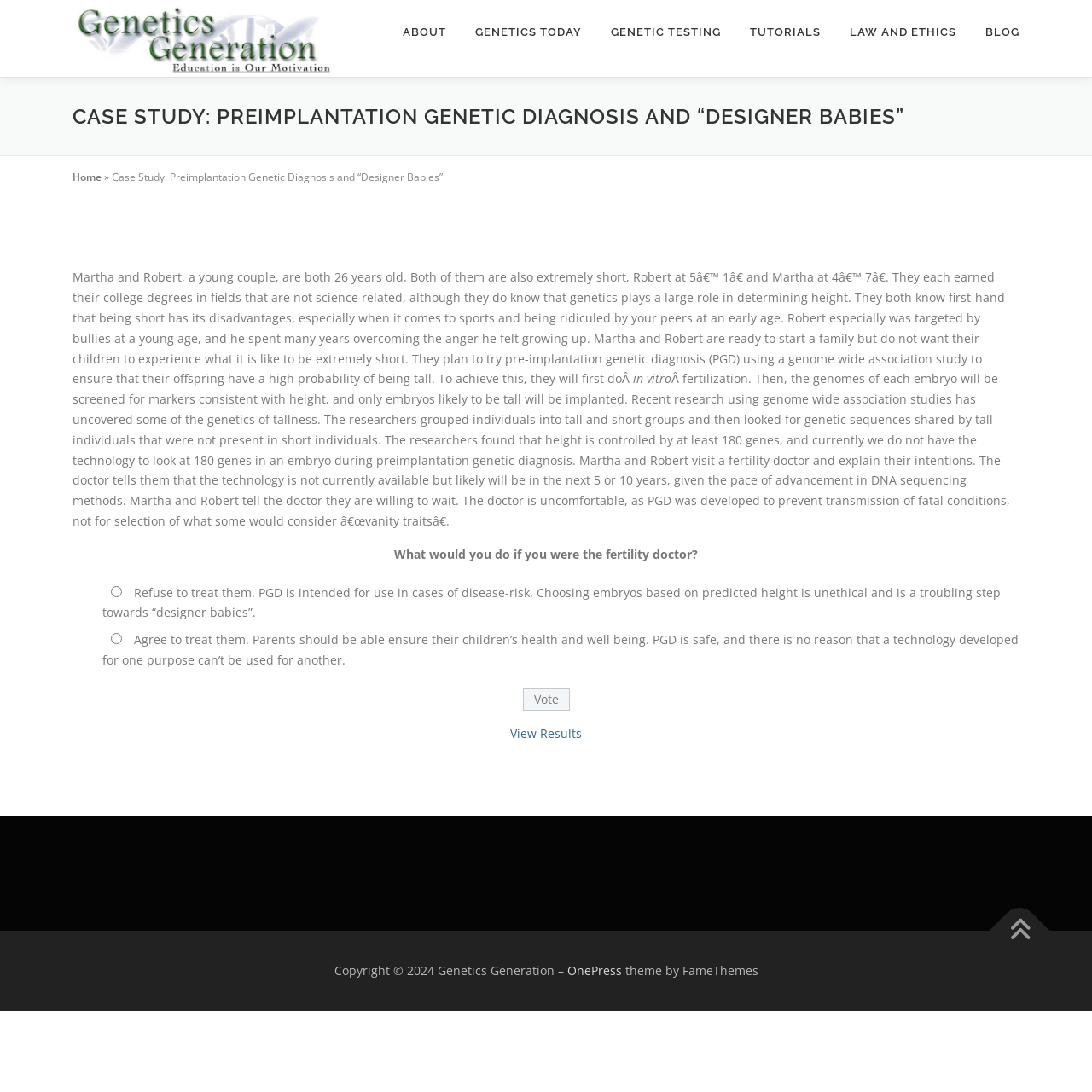Find the bounding box coordinates of the element to click in order to complete this instruction: "Go to the 'Genetic Testing' page". The bounding box coordinates must be four float numbers between 0 and 1, denoted as [left, top, right, bottom].

[0.546, 0.0, 0.673, 0.059]